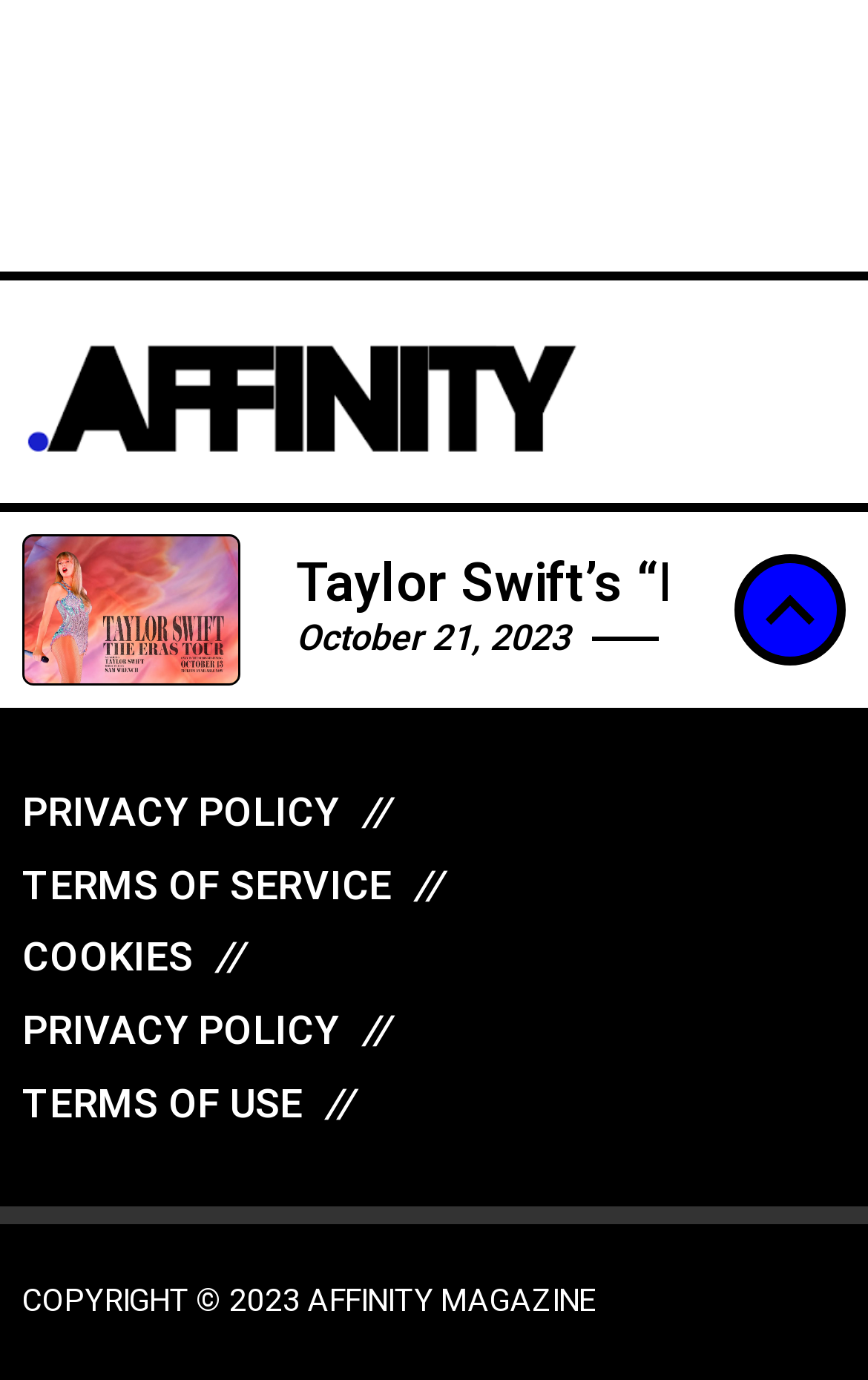Answer the following query with a single word or phrase:
How many 'By' static texts are there in the webpage?

4